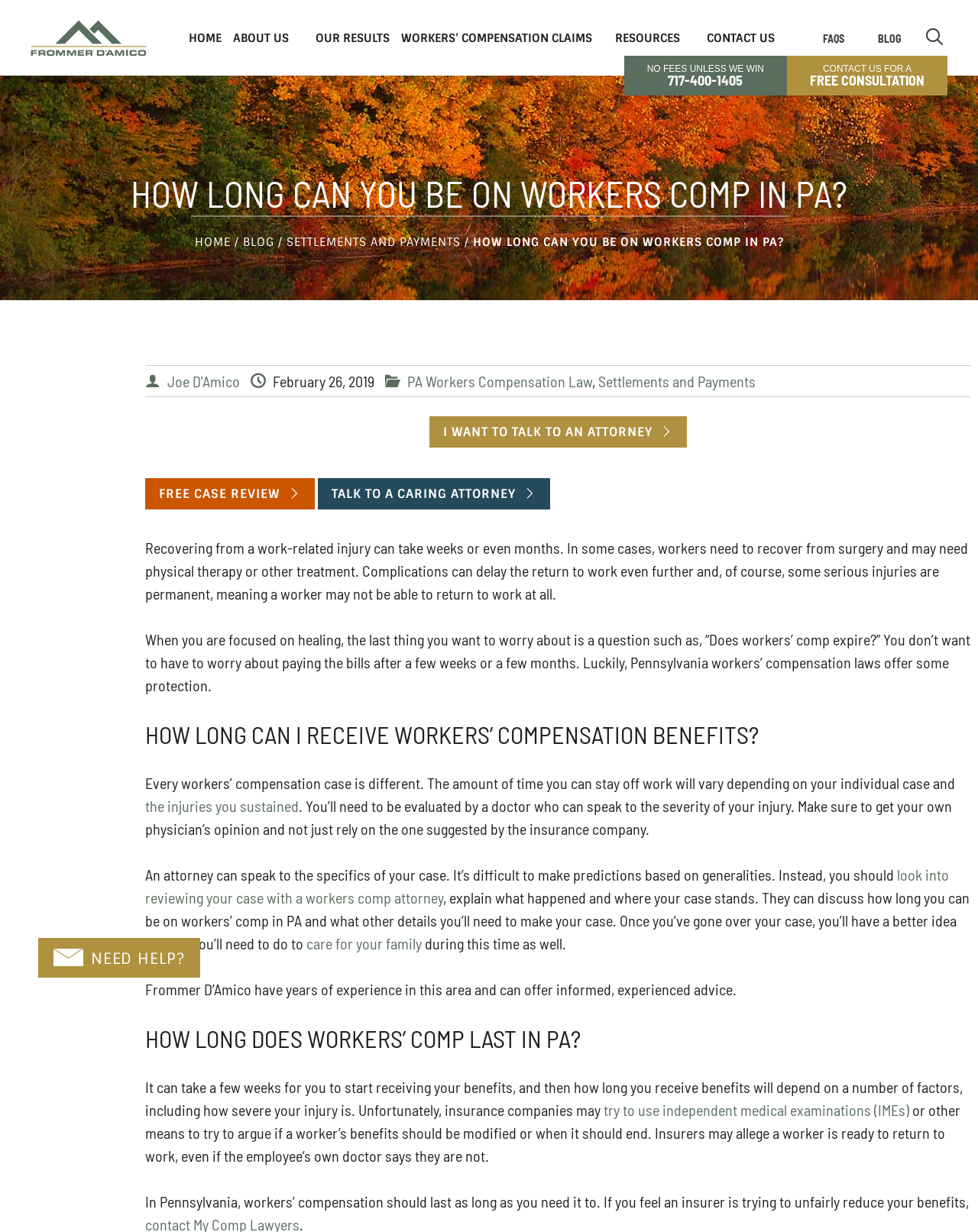Find and provide the bounding box coordinates for the UI element described here: "No Fees Unless We Win717-400-1405". The coordinates should be given as four float numbers between 0 and 1: [left, top, right, bottom].

[0.638, 0.045, 0.805, 0.077]